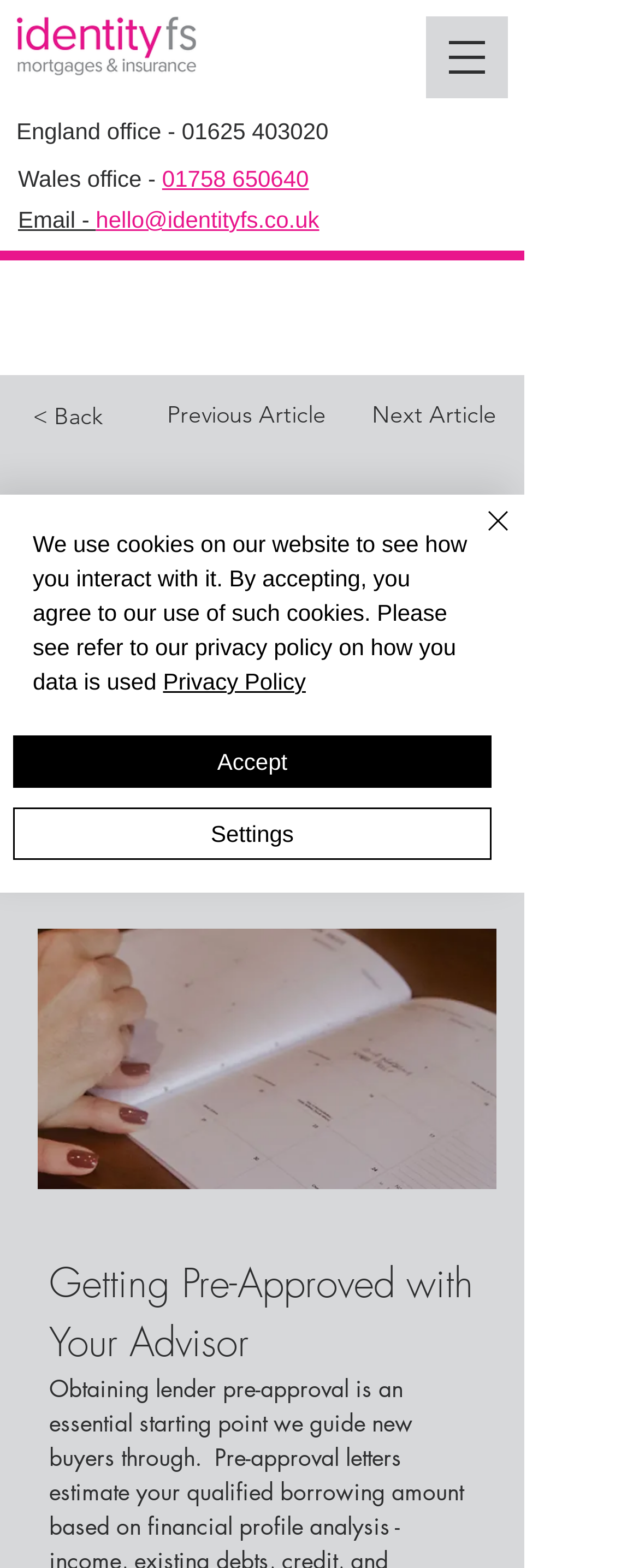Provide a single word or phrase answer to the question: 
What is the purpose of the 'Open navigation menu' button?

To open navigation menu